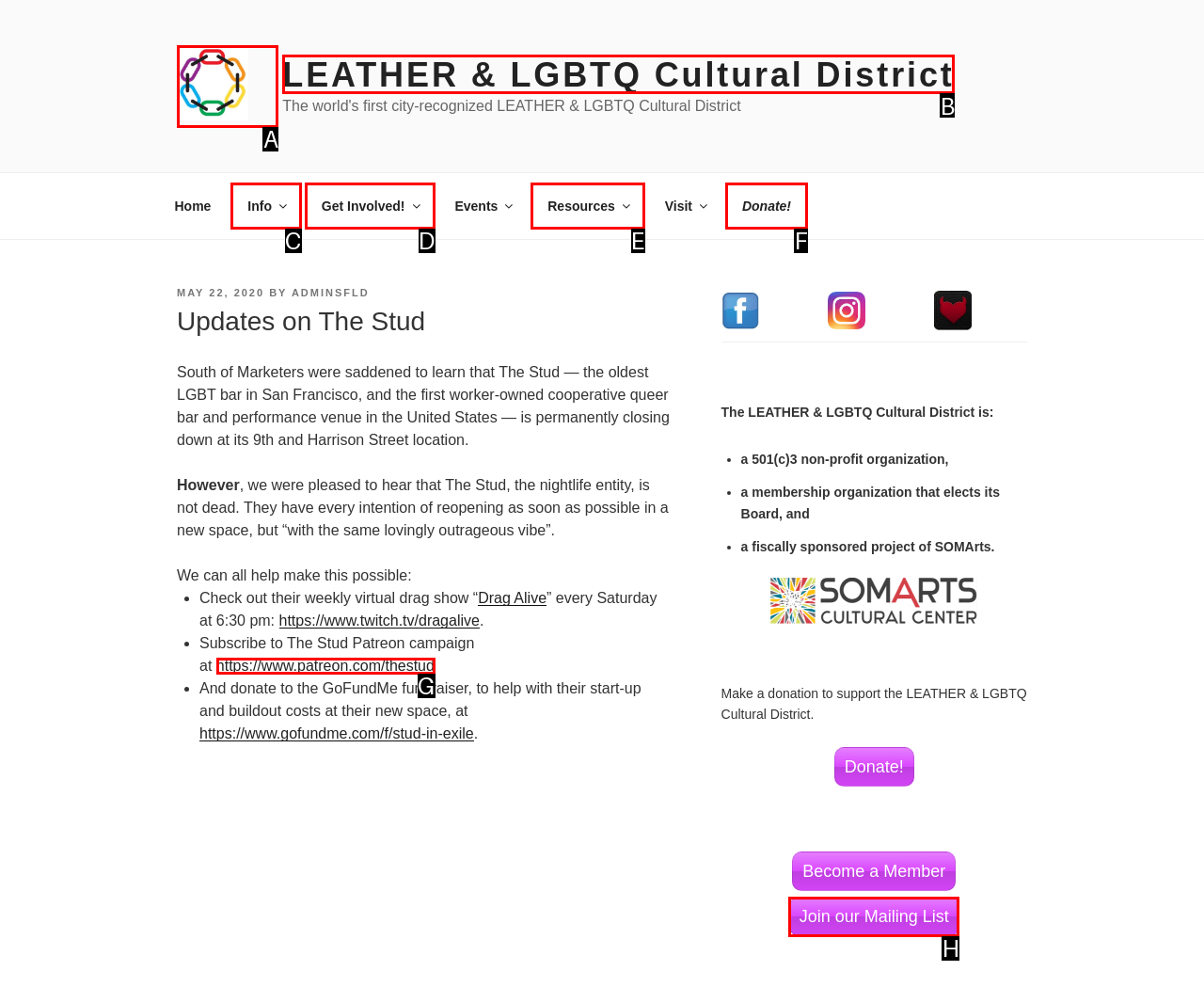For the task: Subscribe to The Stud Patreon campaign, specify the letter of the option that should be clicked. Answer with the letter only.

G